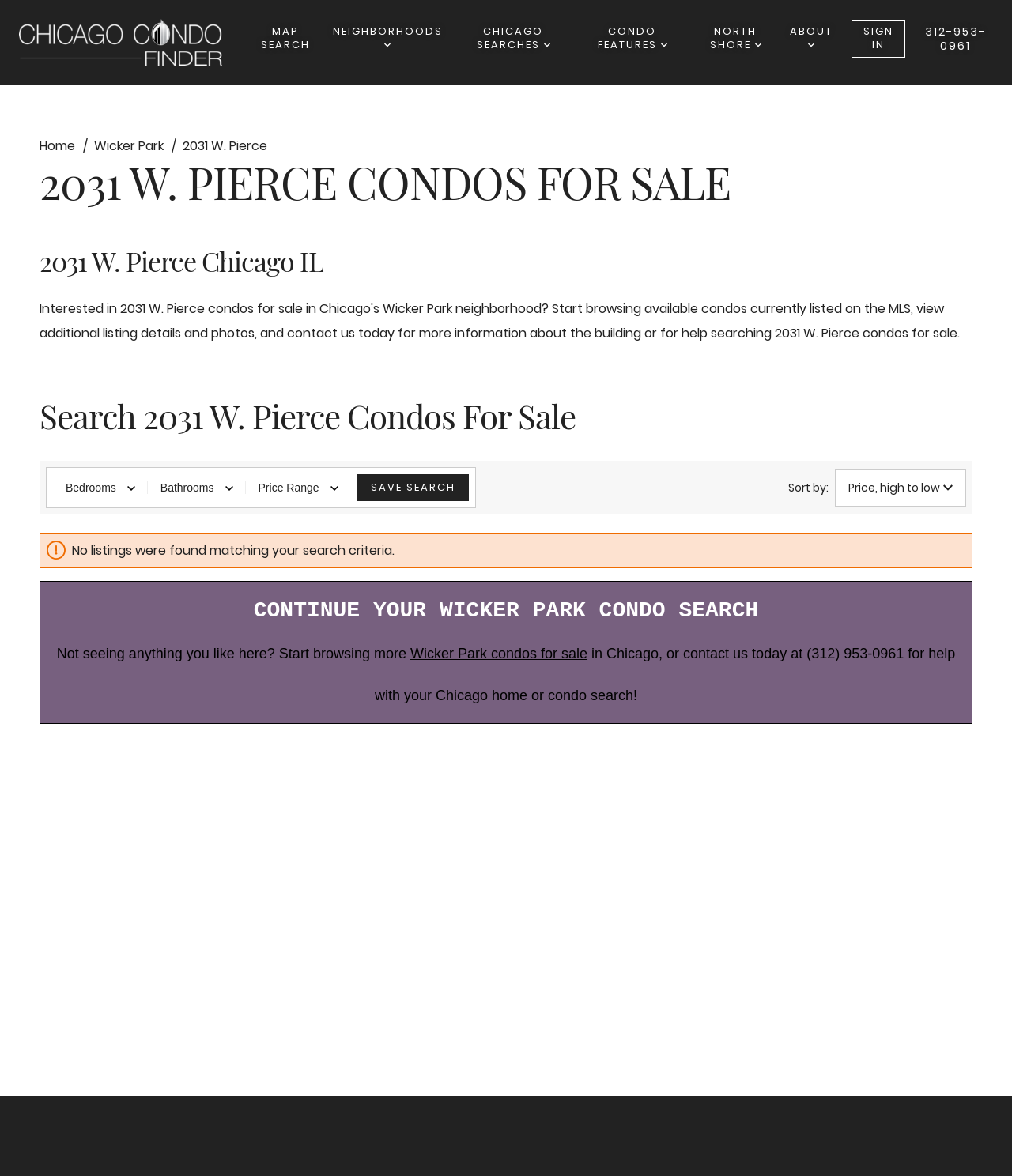Identify the bounding box coordinates for the element you need to click to achieve the following task: "Sign in". Provide the bounding box coordinates as four float numbers between 0 and 1, in the form [left, top, right, bottom].

[0.842, 0.017, 0.895, 0.049]